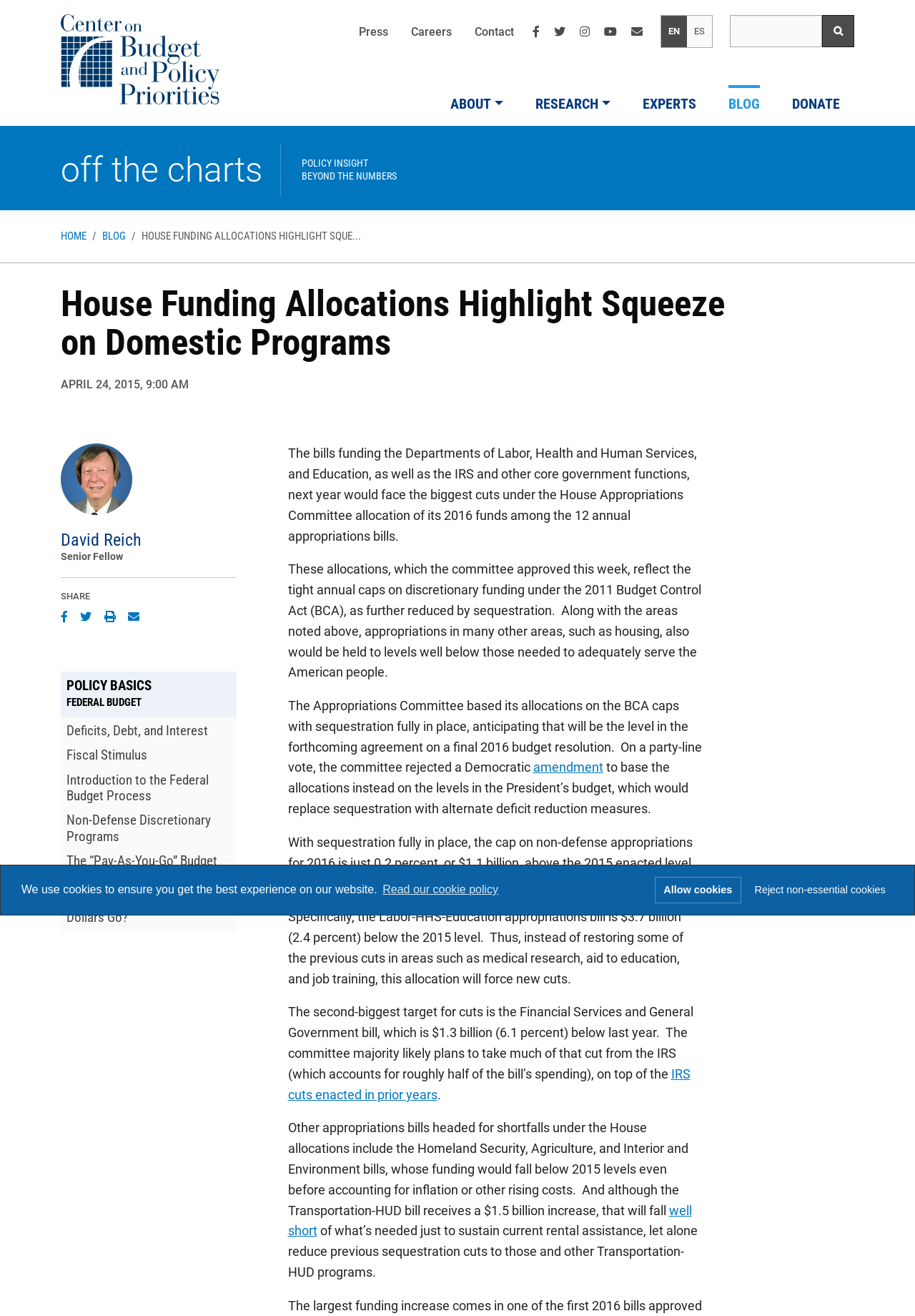Extract the heading text from the webpage.

House Funding Allocations Highlight Squeeze on Domestic Programs